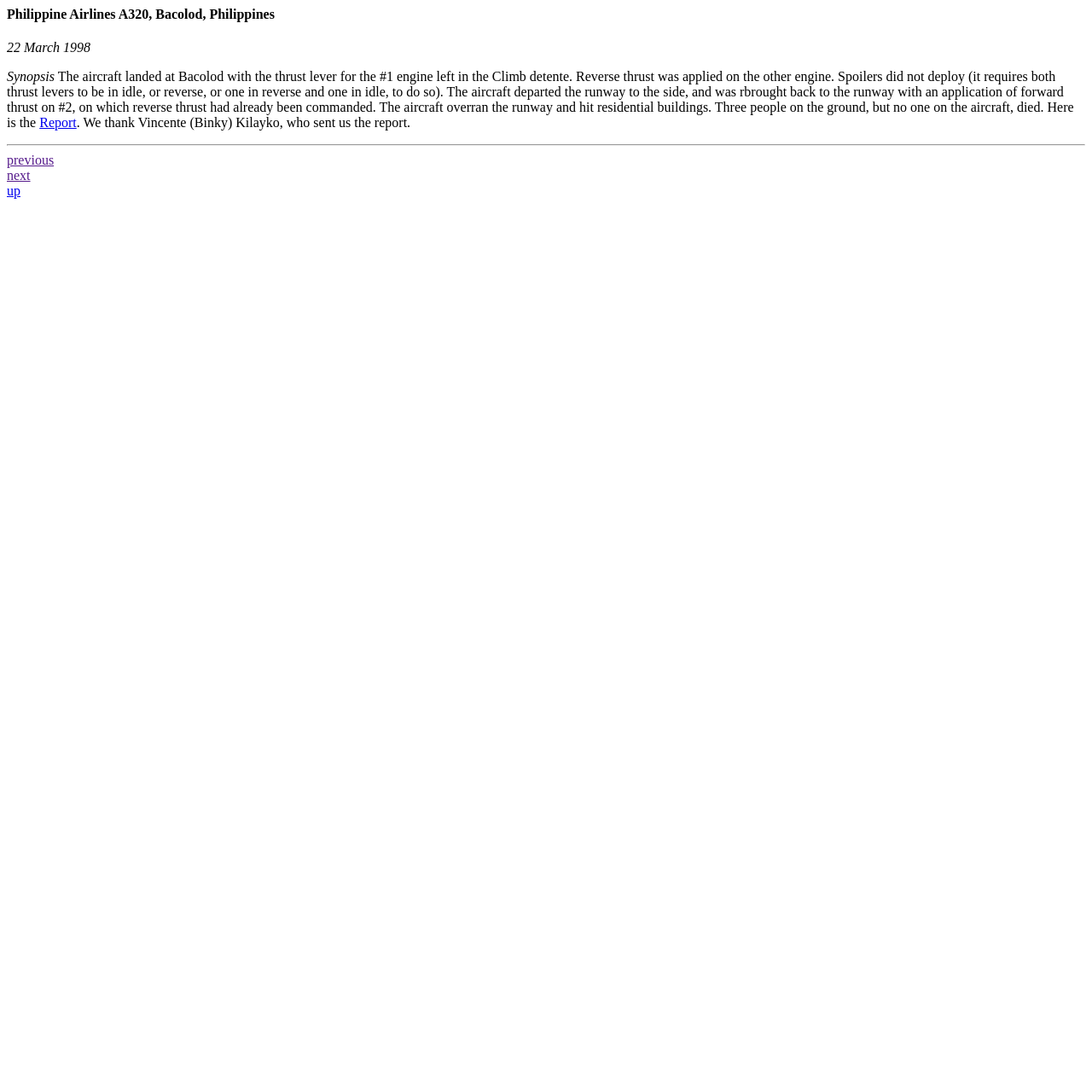Show the bounding box coordinates for the HTML element described as: "Report".

[0.036, 0.106, 0.07, 0.119]